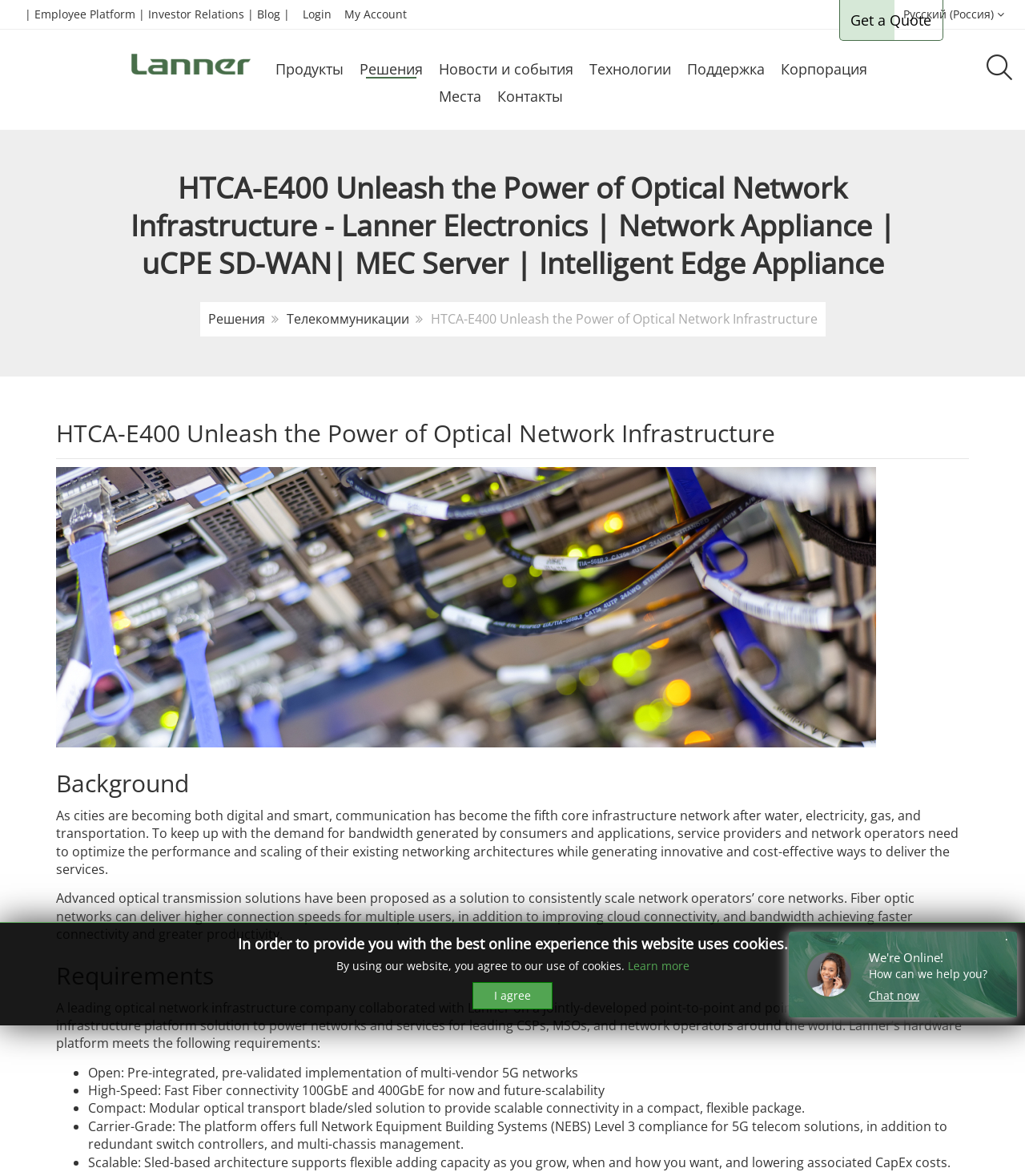Please specify the bounding box coordinates of the element that should be clicked to execute the given instruction: 'Read the 'HTCA-E400 Unleash the Power of Optical Network Infrastructure' article'. Ensure the coordinates are four float numbers between 0 and 1, expressed as [left, top, right, bottom].

[0.055, 0.354, 0.945, 0.383]